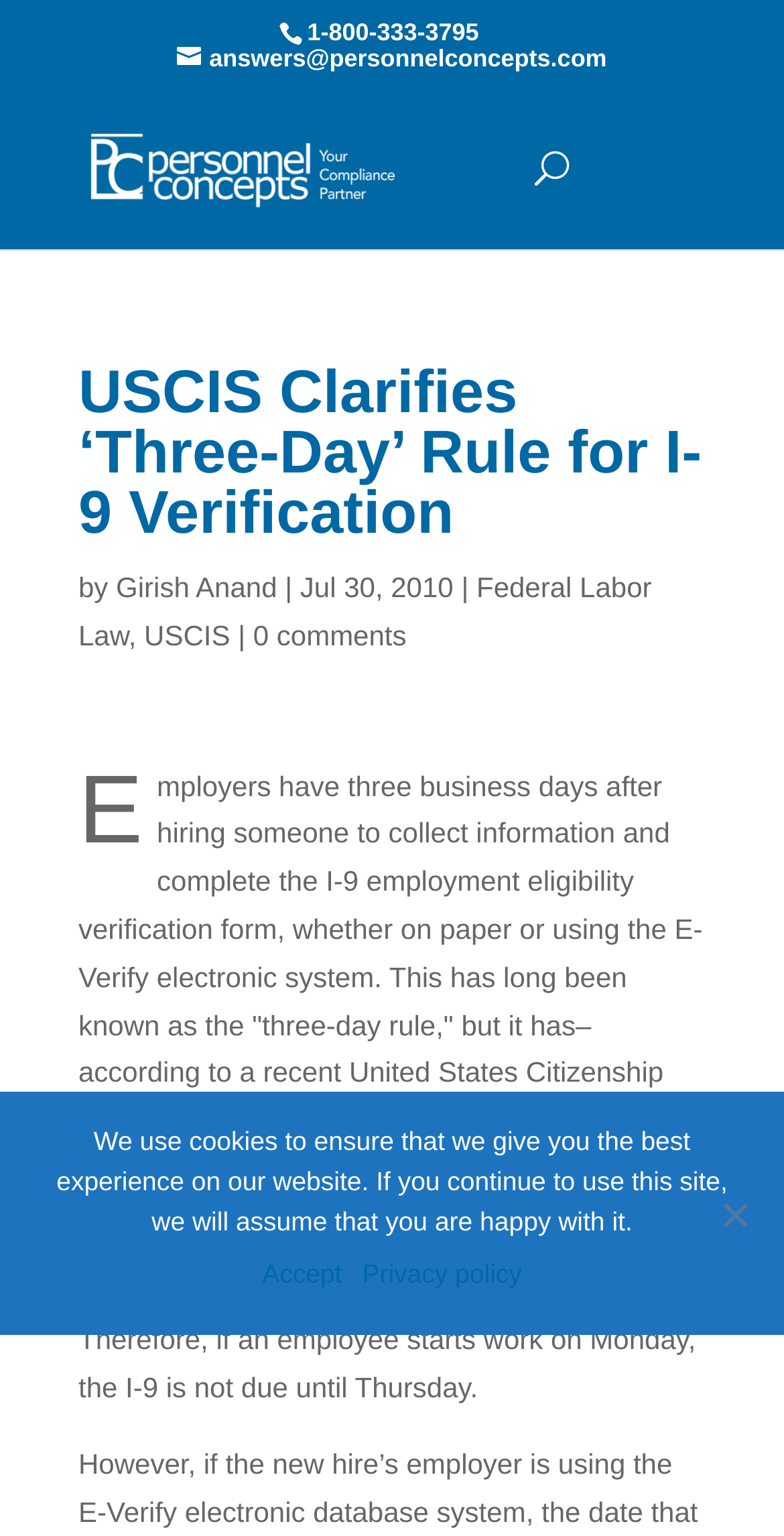Based on the element description "Girish Anand", predict the bounding box coordinates of the UI element.

[0.148, 0.372, 0.353, 0.393]